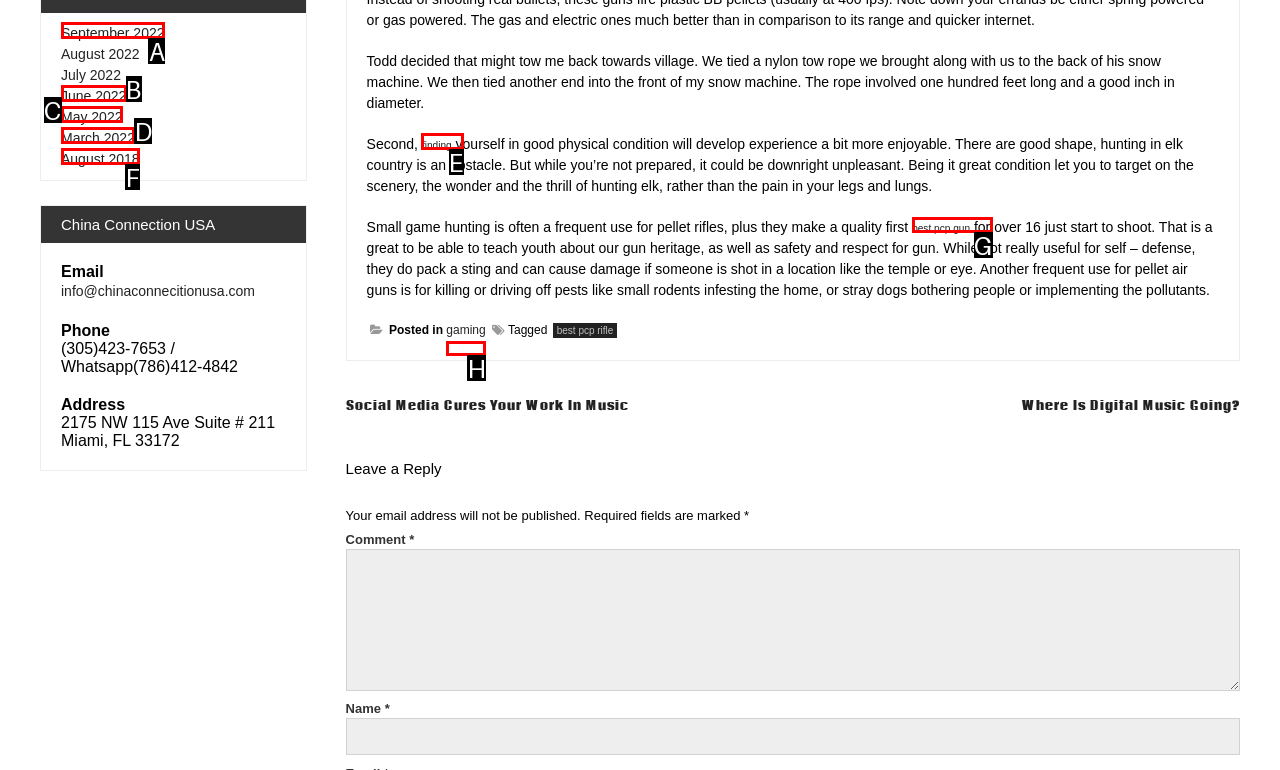Decide which UI element to click to accomplish the task: Contact the team
Respond with the corresponding option letter.

None